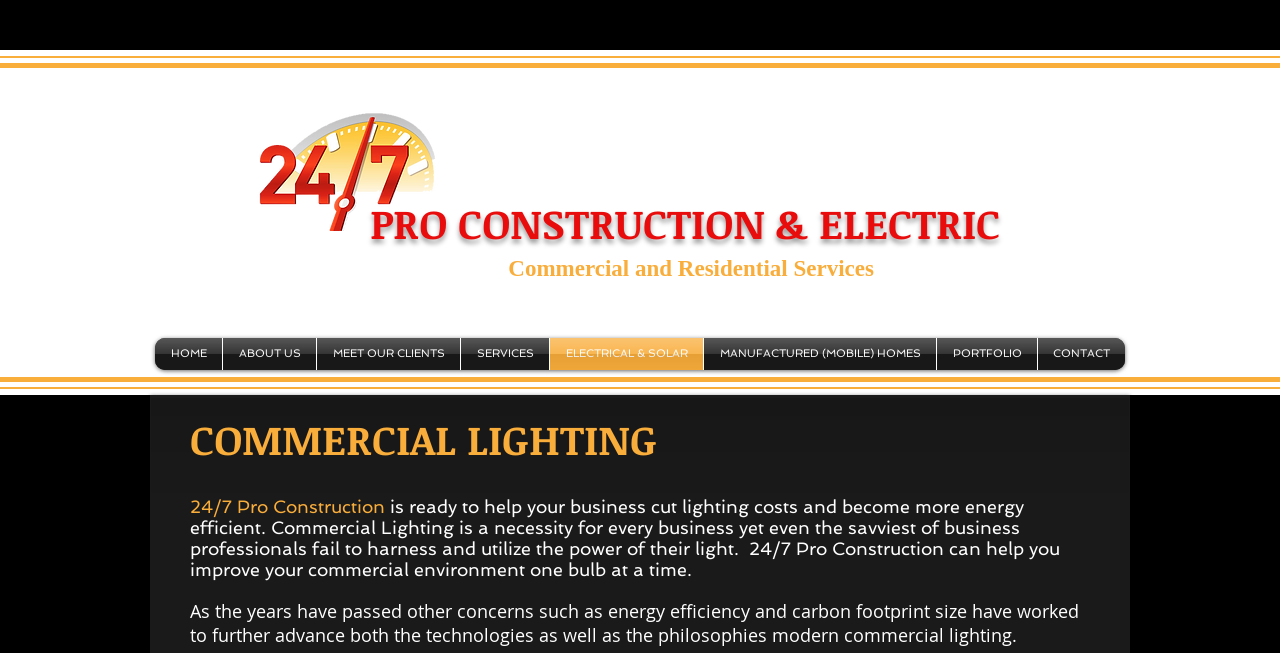Identify the bounding box coordinates for the region to click in order to carry out this instruction: "Click HOME". Provide the coordinates using four float numbers between 0 and 1, formatted as [left, top, right, bottom].

[0.121, 0.518, 0.173, 0.567]